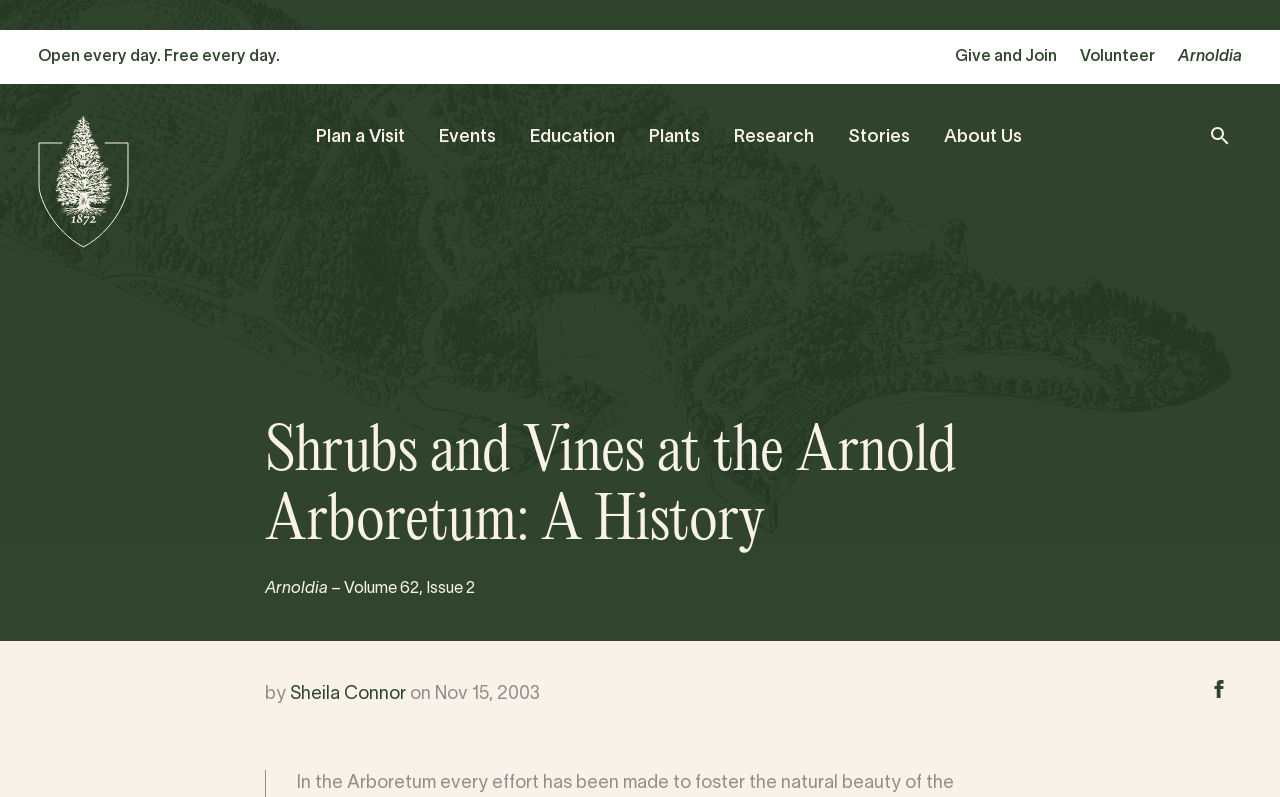Please find the top heading of the webpage and generate its text.

Shrubs and Vines at the Arnold Arboretum: A History